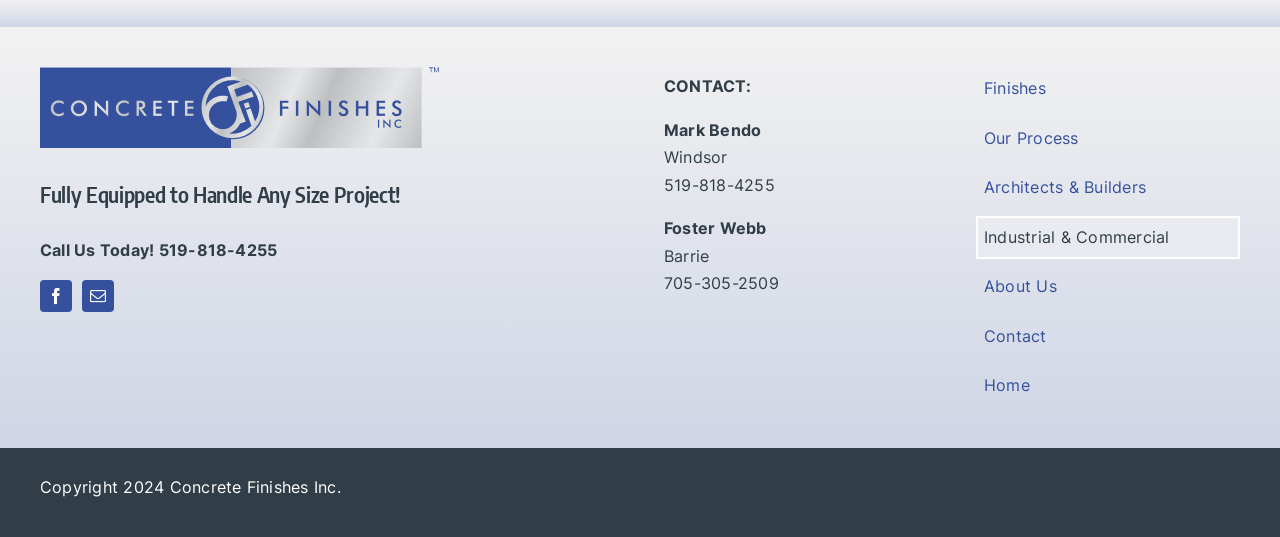Identify the bounding box coordinates of the element that should be clicked to fulfill this task: "View the About Us page". The coordinates should be provided as four float numbers between 0 and 1, i.e., [left, top, right, bottom].

[0.762, 0.494, 0.969, 0.575]